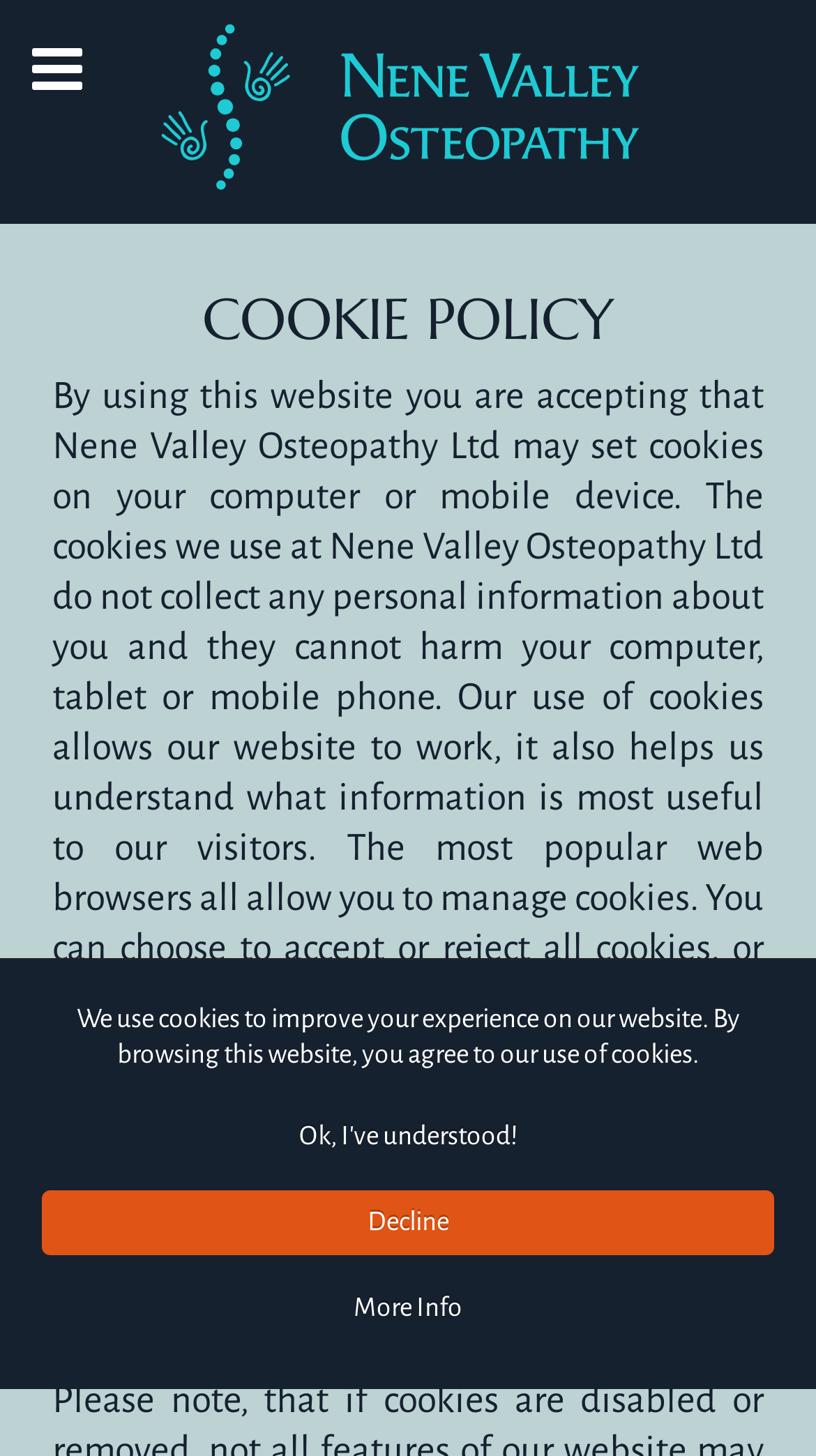Can you look at the image and give a comprehensive answer to the question:
What is the consequence of not accepting cookies?

The webpage does not explicitly state the consequence of not accepting cookies. However, it provides a 'Decline' option, suggesting that users can choose not to accept cookies, but the implications of doing so are not specified.